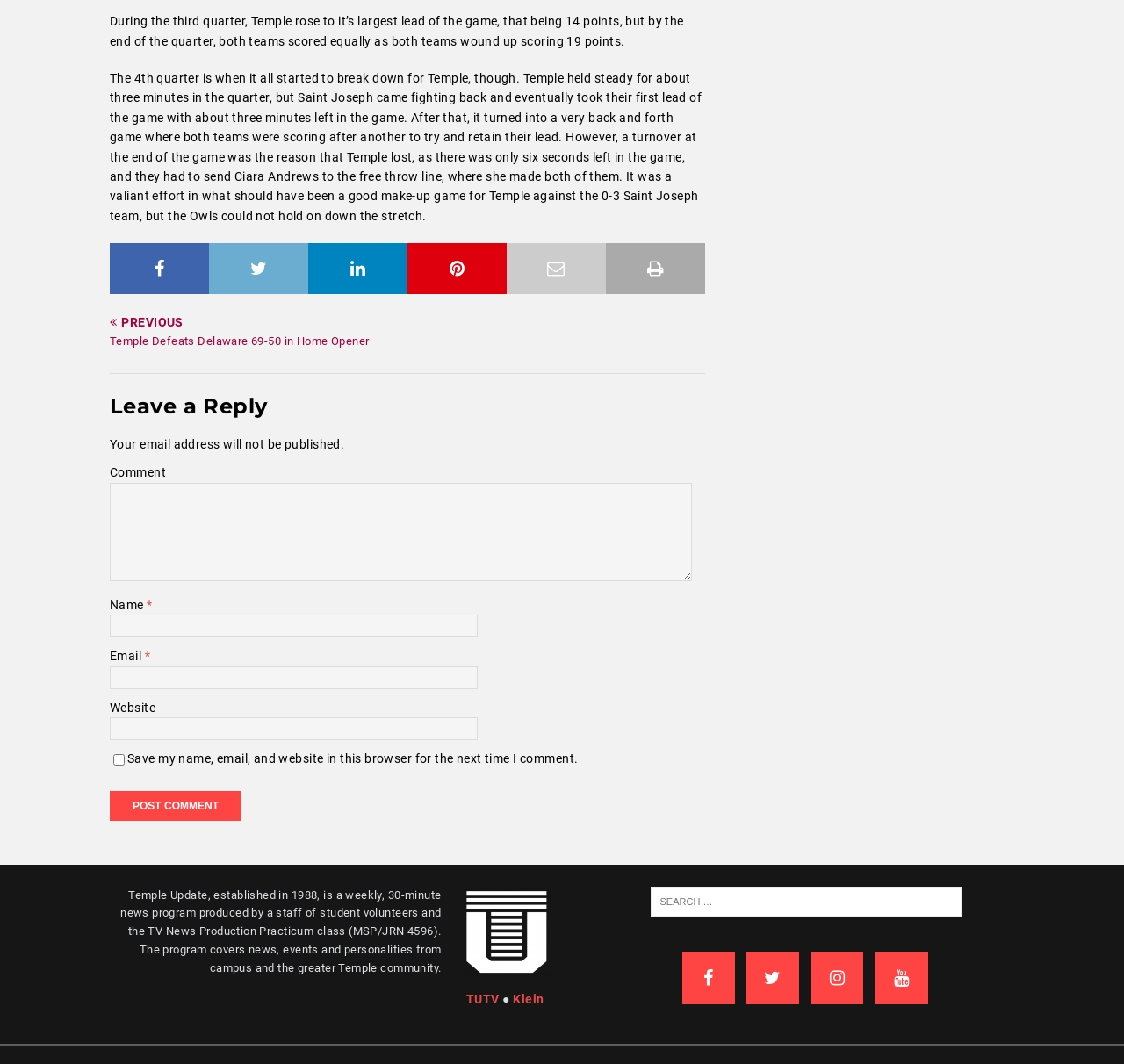Find the bounding box coordinates of the element to click in order to complete this instruction: "Type in the 'Comment' field". The bounding box coordinates must be four float numbers between 0 and 1, denoted as [left, top, right, bottom].

[0.098, 0.454, 0.616, 0.546]